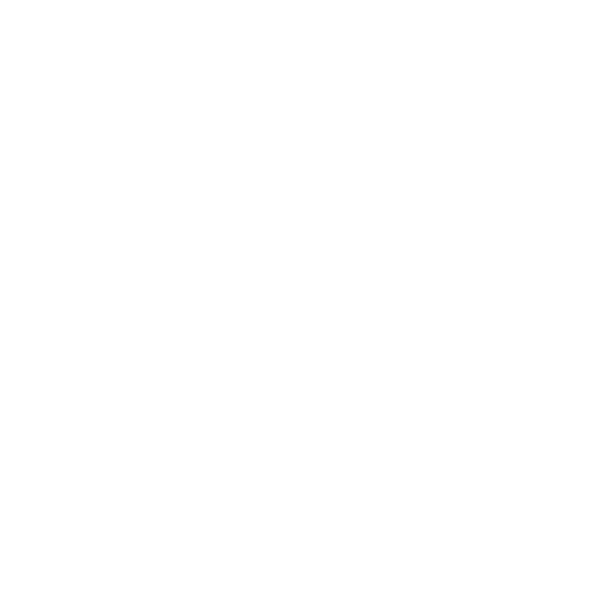Is the device overdue for calibration?
Kindly offer a detailed explanation using the data available in the image.

According to the caption, the last calibration was in 2018, and it is mentioned that the unit is overdue for calibration, indicating that it has not been calibrated recently and is in need of recalibration.